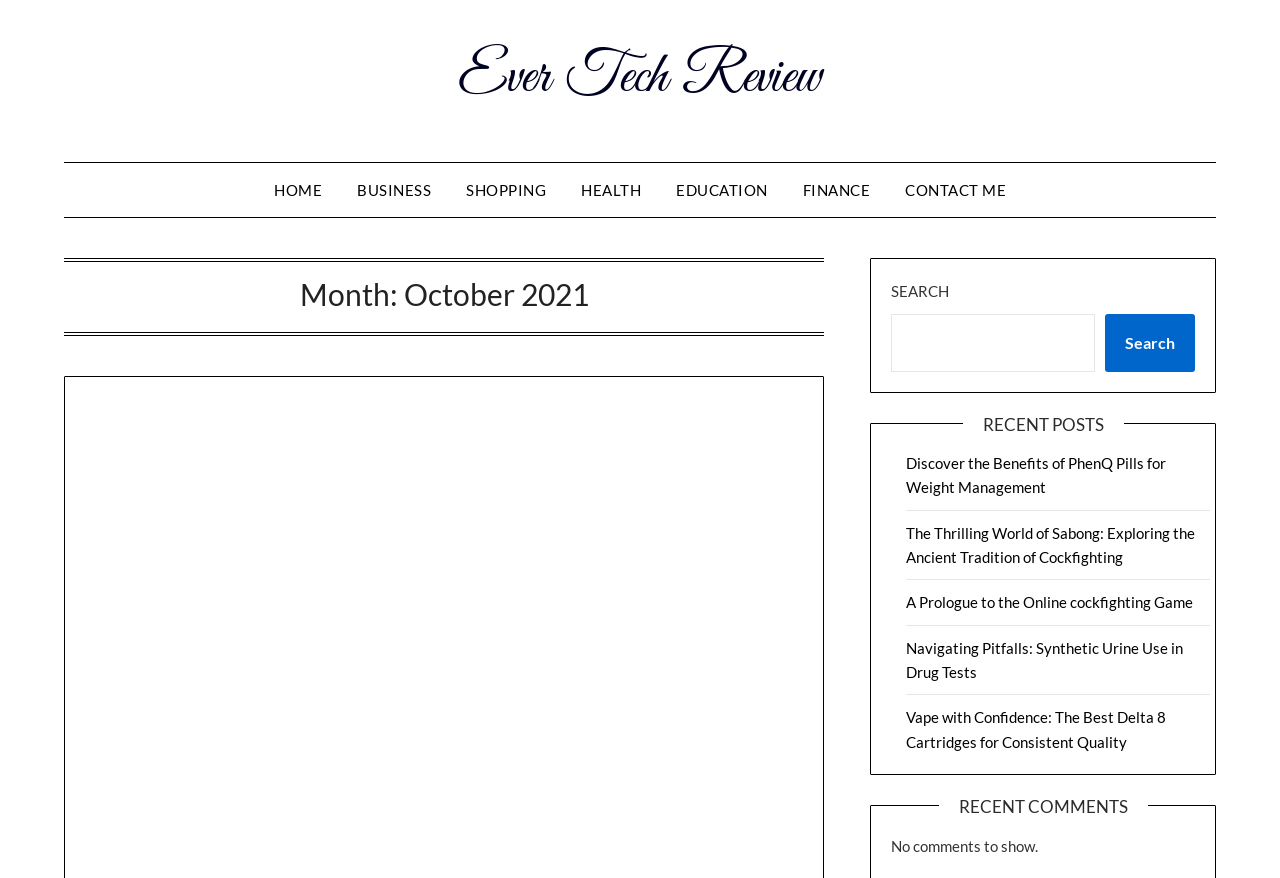What is the author of the first article?
Answer the question in a detailed and comprehensive manner.

I looked at the link element with the text 'by' and found that the author of the first article is Dashiell Hammett.